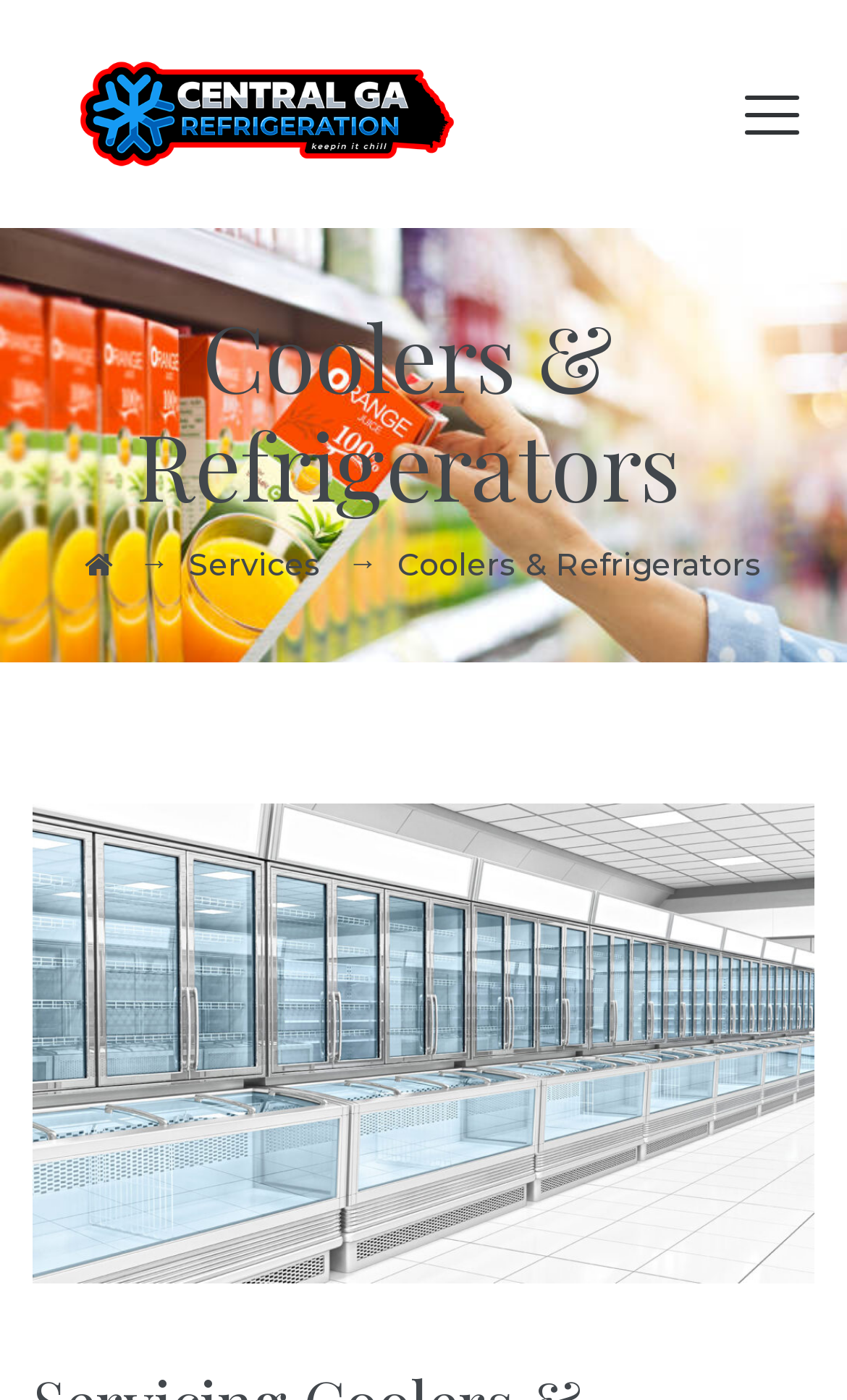What is the layout of the webpage? Based on the image, give a response in one word or a short phrase.

Two sections